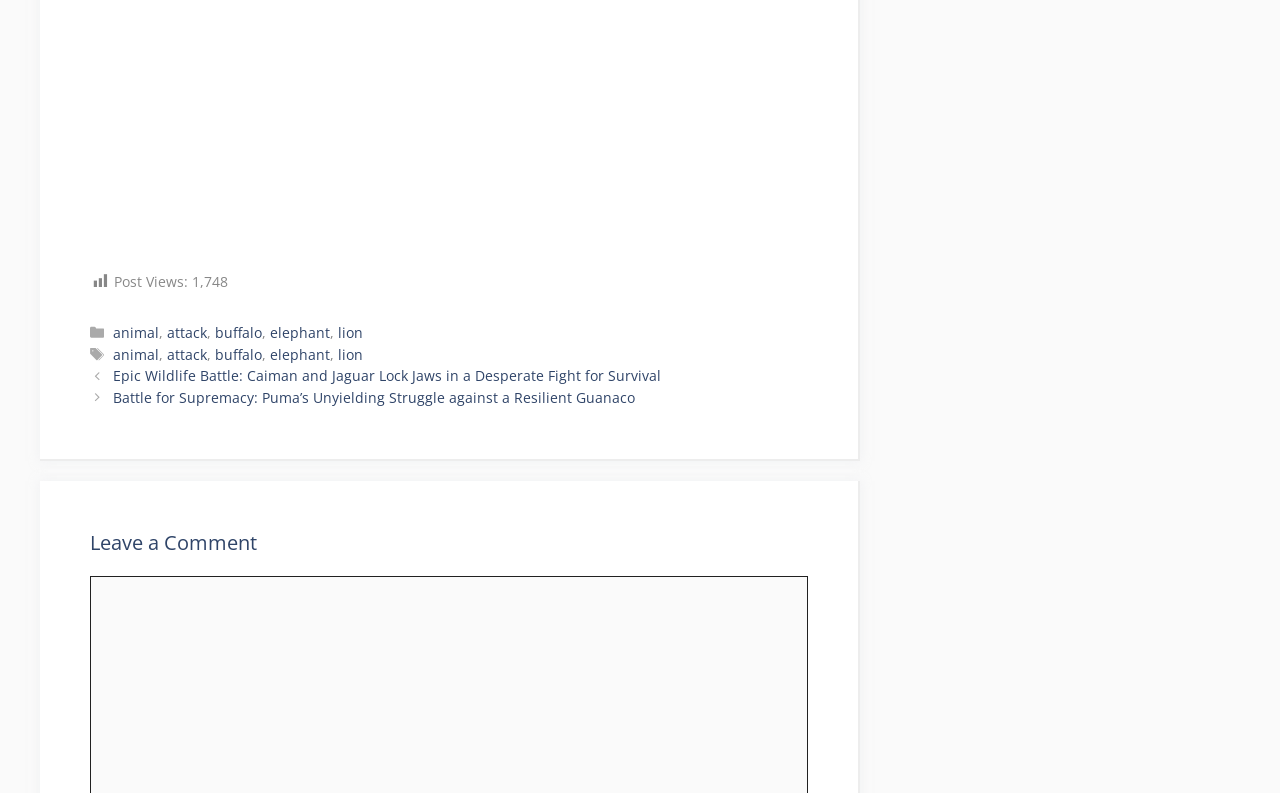What categories does the post belong to?
Look at the screenshot and provide an in-depth answer.

The categories can be found in the footer section of the webpage, where there are links to 'animal', 'attack', 'buffalo', 'elephant', and 'lion'.